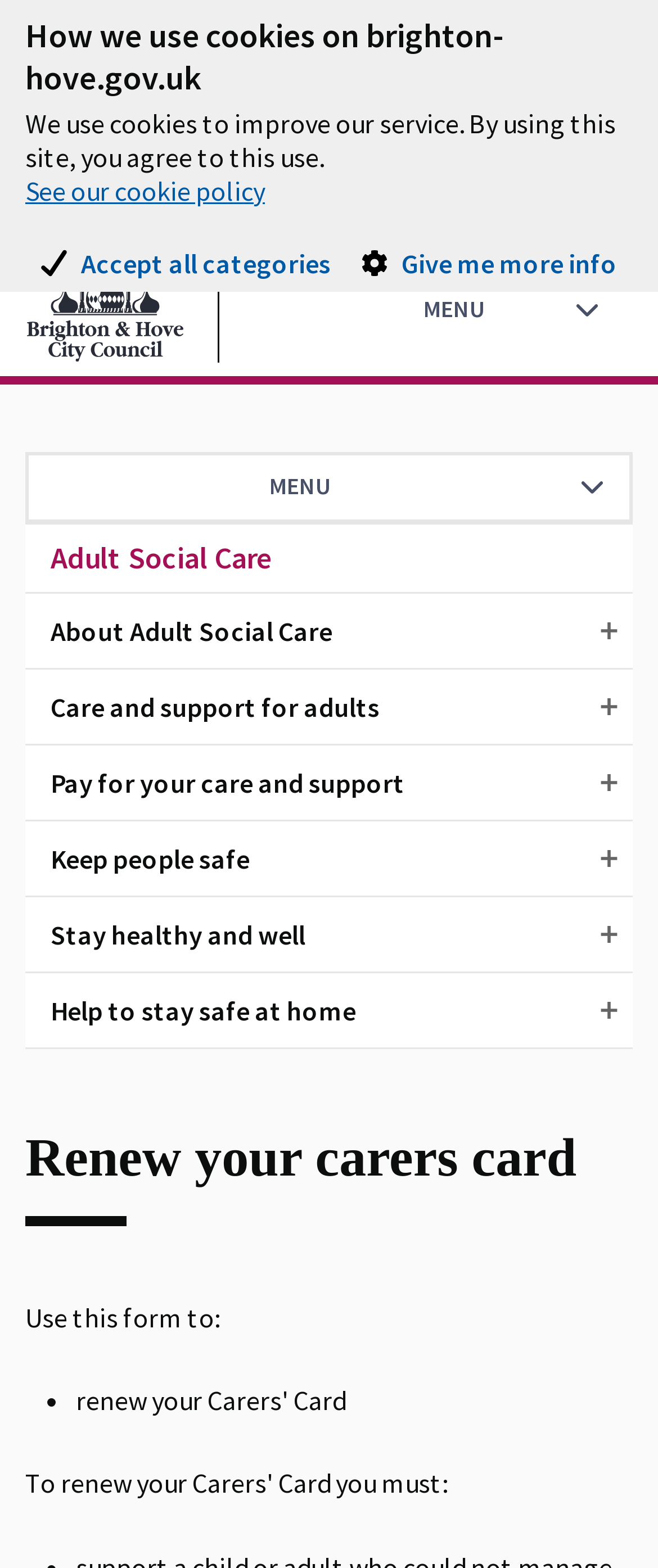Identify the bounding box coordinates of the clickable section necessary to follow the following instruction: "Click the 'Renew your carers card' button". The coordinates should be presented as four float numbers from 0 to 1, i.e., [left, top, right, bottom].

[0.038, 0.719, 0.962, 0.758]